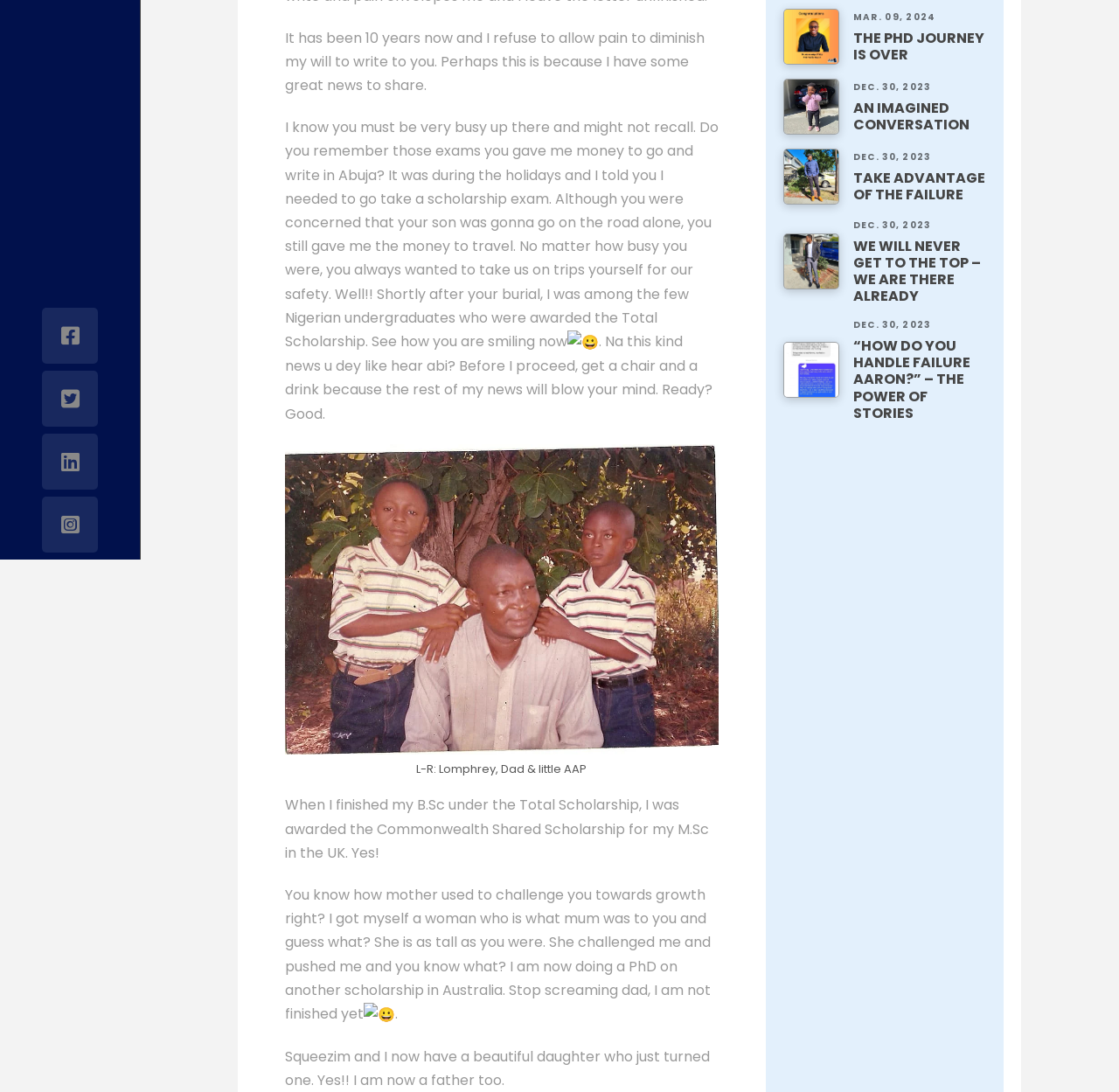Determine the bounding box coordinates in the format (top-left x, top-left y, bottom-right x, bottom-right y). Ensure all values are floating point numbers between 0 and 1. Identify the bounding box of the UI element described by: Dec. 30, 2023AN IMAGINED CONVERSATION

[0.7, 0.072, 0.881, 0.123]